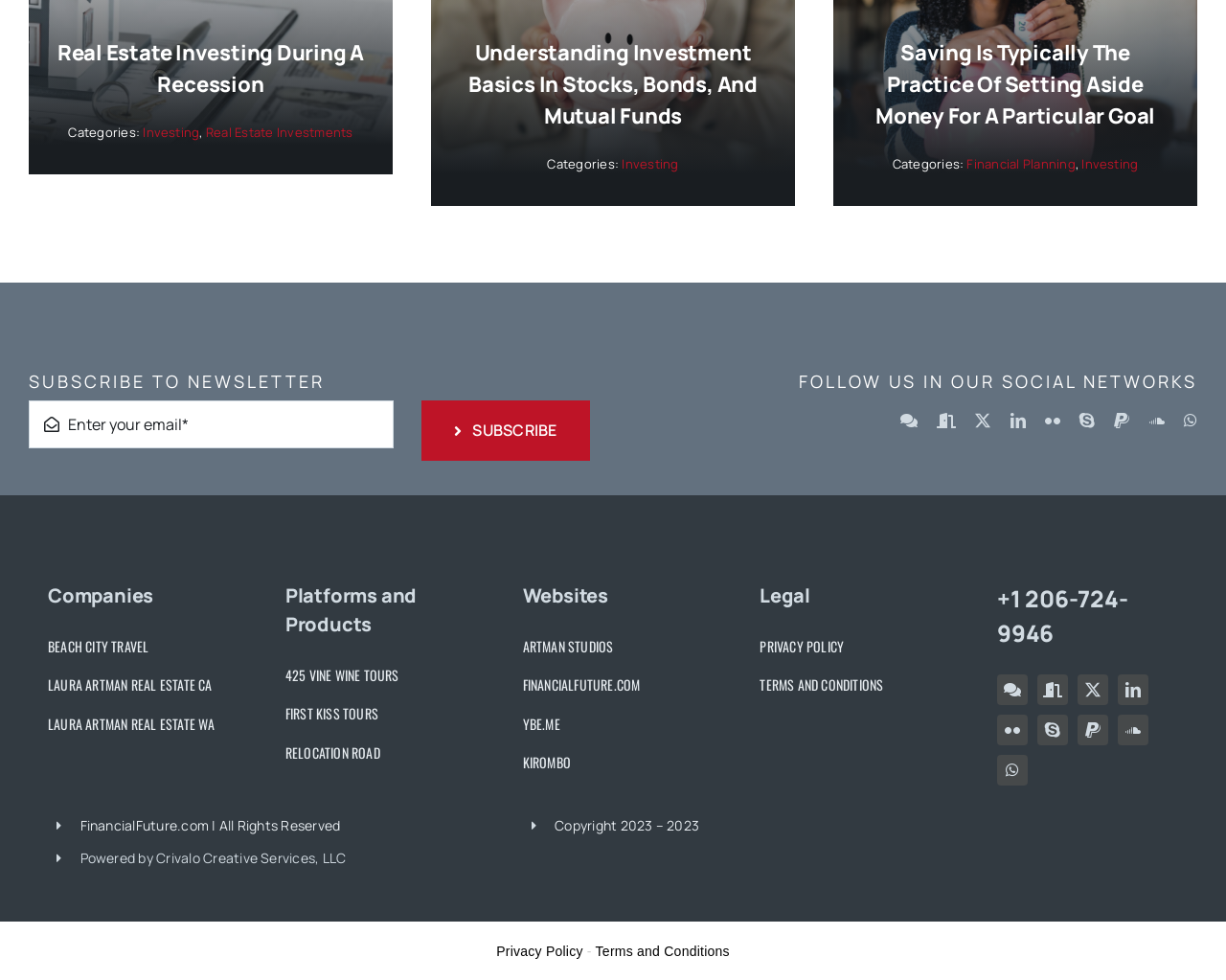Provide the bounding box coordinates for the specified HTML element described in this description: "Artman Studios". The coordinates should be four float numbers ranging from 0 to 1, in the format [left, top, right, bottom].

[0.426, 0.647, 0.574, 0.672]